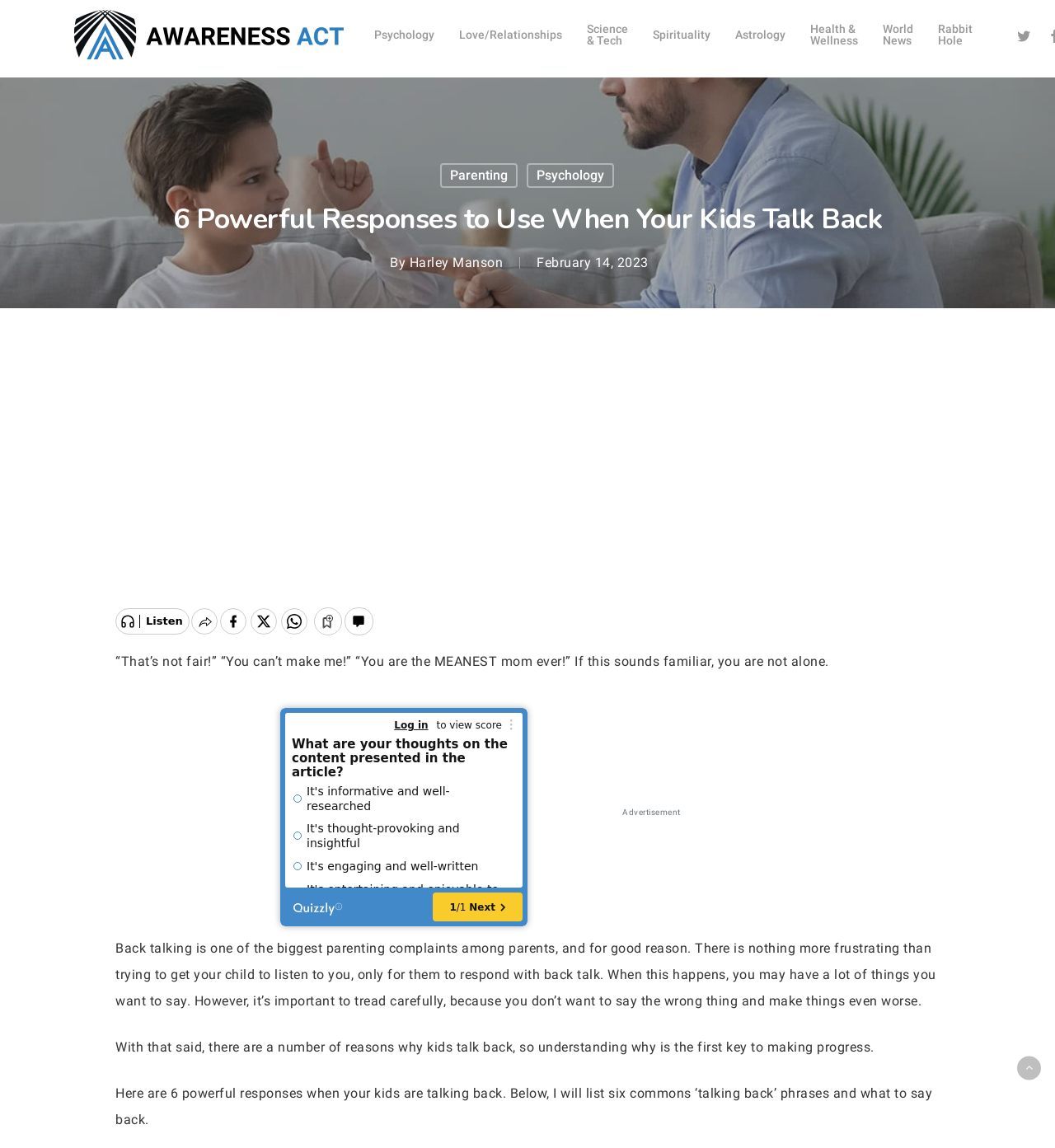Locate the bounding box coordinates of the clickable area to execute the instruction: "Share the article on Twitter". Provide the coordinates as four float numbers between 0 and 1, represented as [left, top, right, bottom].

[0.957, 0.022, 0.985, 0.039]